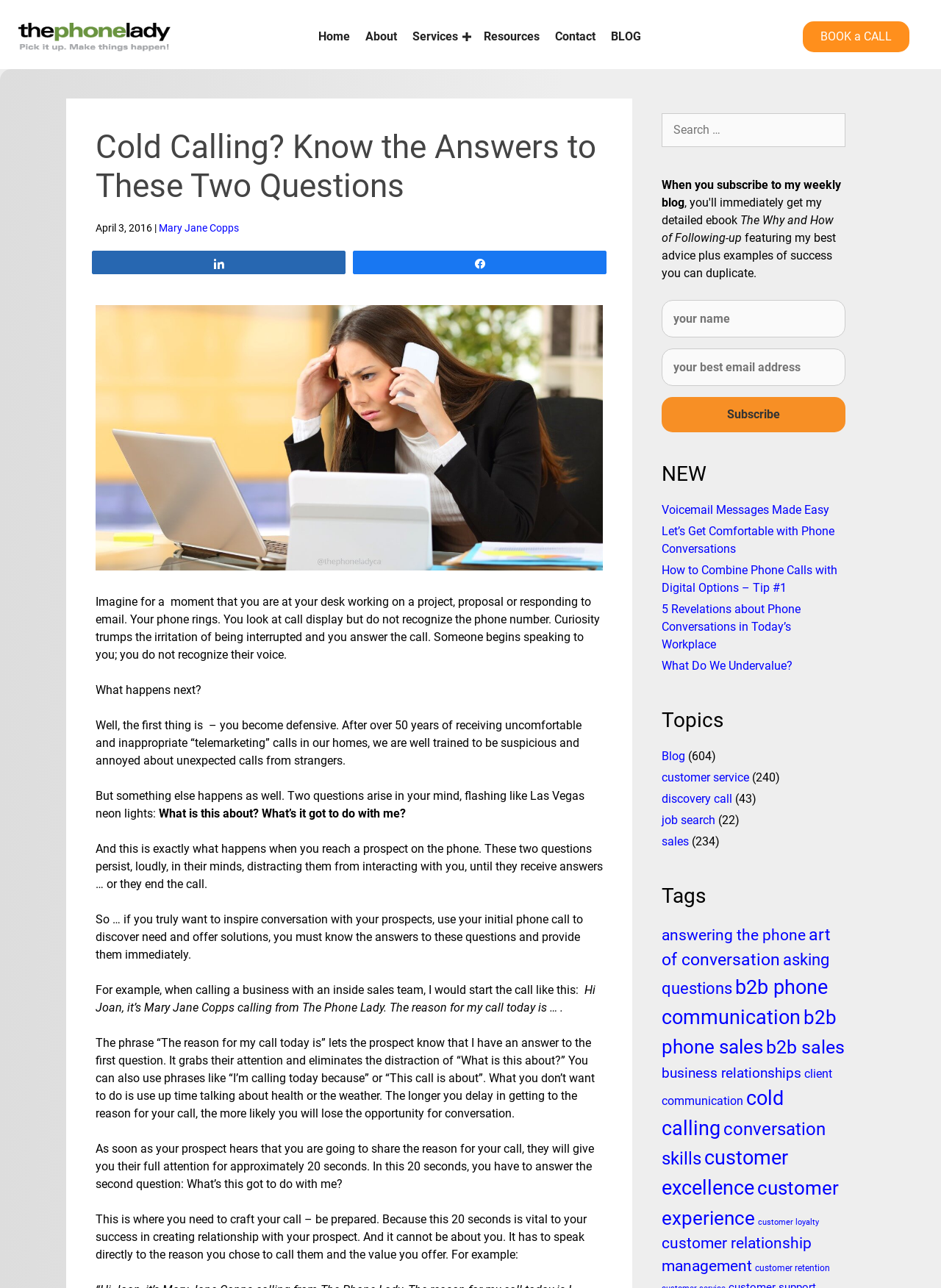Determine the bounding box coordinates of the section I need to click to execute the following instruction: "Search for something". Provide the coordinates as four float numbers between 0 and 1, i.e., [left, top, right, bottom].

[0.703, 0.088, 0.898, 0.114]